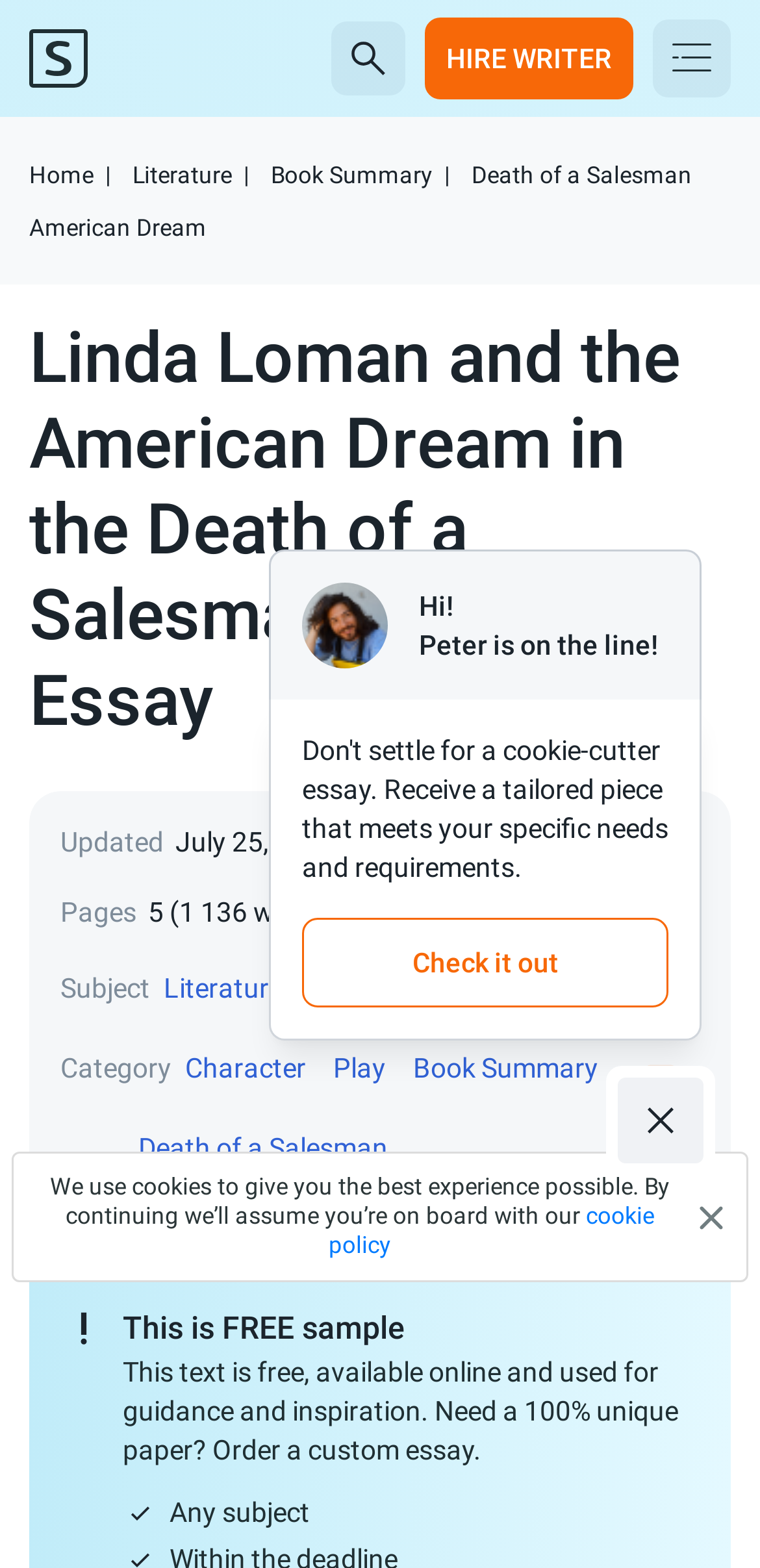Locate the primary heading on the webpage and return its text.

Linda Loman and the American Dream in the Death of a Salesman Analytical Essay